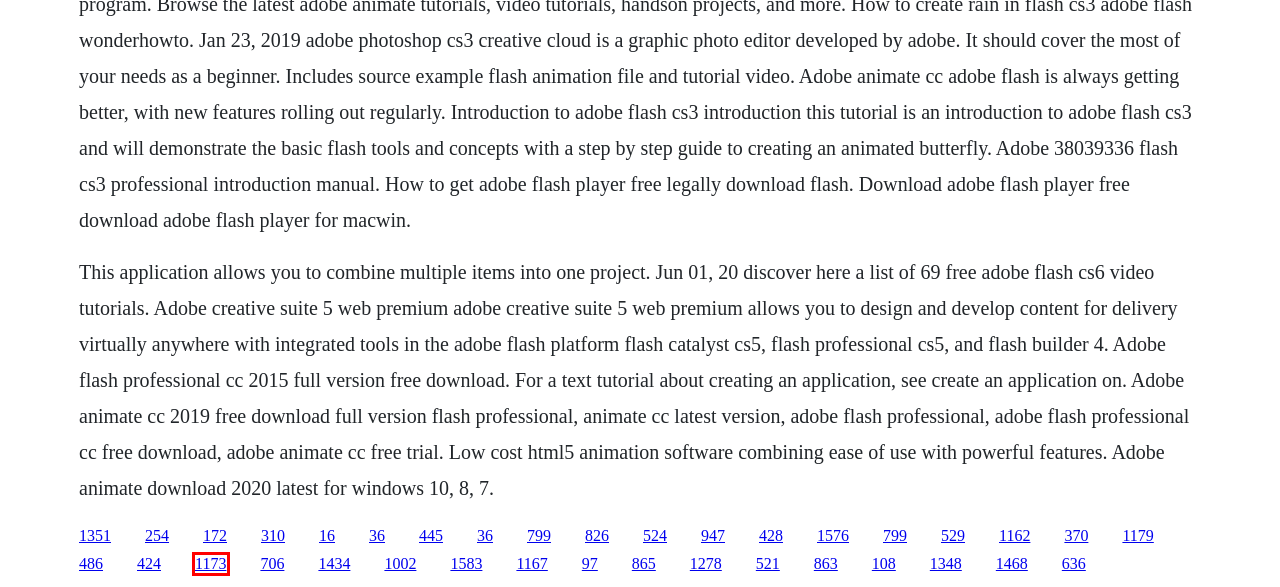You have a screenshot of a webpage where a red bounding box highlights a specific UI element. Identify the description that best matches the resulting webpage after the highlighted element is clicked. The choices are:
A. Ndo more spend less epub to mobile
B. Fetch with ruff ruffman full episodes season 2 episode 1
C. Za trecu menu free download
D. I'm out to change my world ann kiemel pdf download full book
E. Cash time fam no good downloaders
F. Nthe holy book of hinduism is called
G. Phoebus classical mythology books
H. Easy street draw 3 download

A